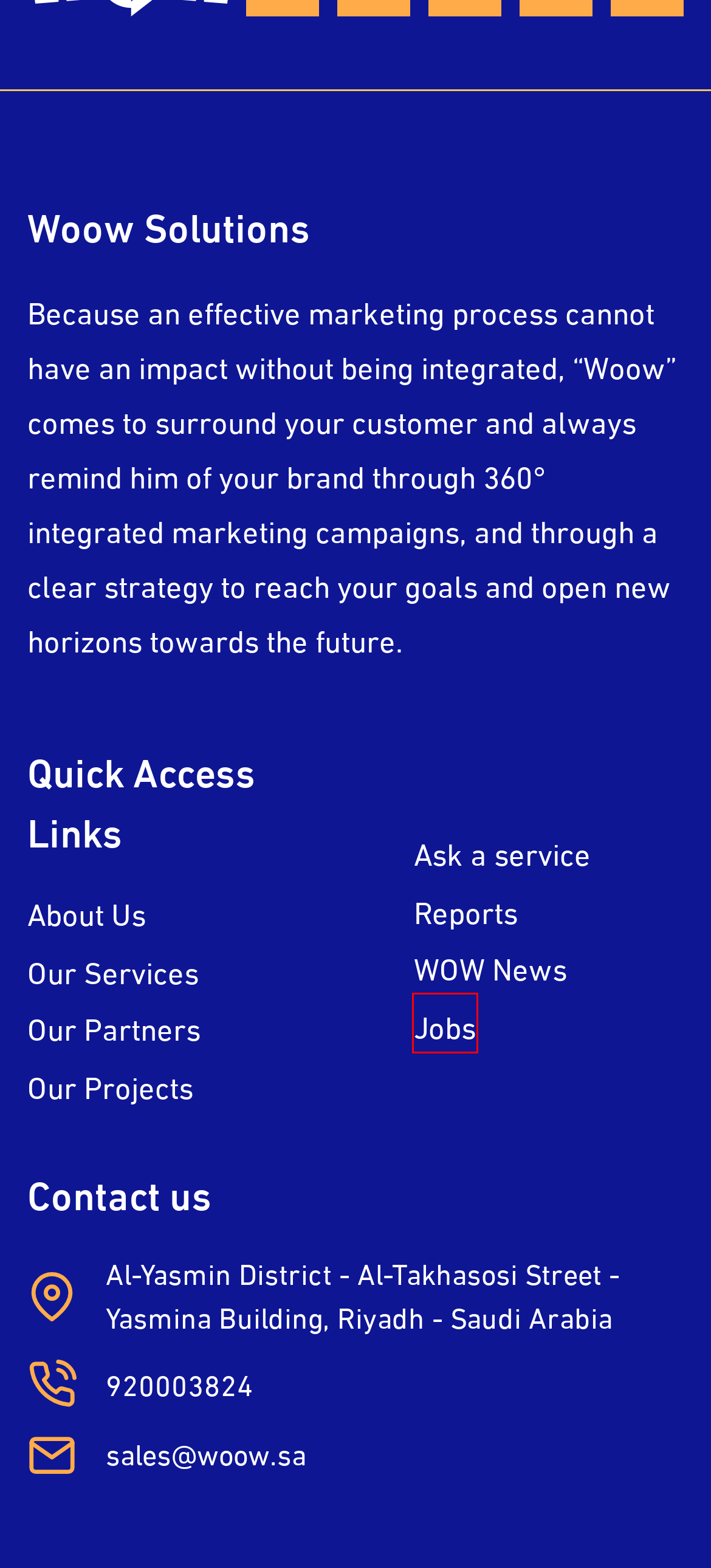Given a screenshot of a webpage with a red bounding box around a UI element, please identify the most appropriate webpage description that matches the new webpage after you click on the element. Here are the candidates:
A. خدمات واو التسويقية | شركة واو للتسويق
B. Career portal
C. Content.. is the king | WOW Marketing Agency
D. Strategic steps taken; for a milestone | WOW Marketing Agency
E. تقارير واو | شركة واو للتسويق
F. شركاء نجاح واو | شركة واو للتسويق
G. مشاريع واو التسويقية | شركة واو للتسويق
H. عن وكالة واو التسويقية | شركة واو للتسويق

B